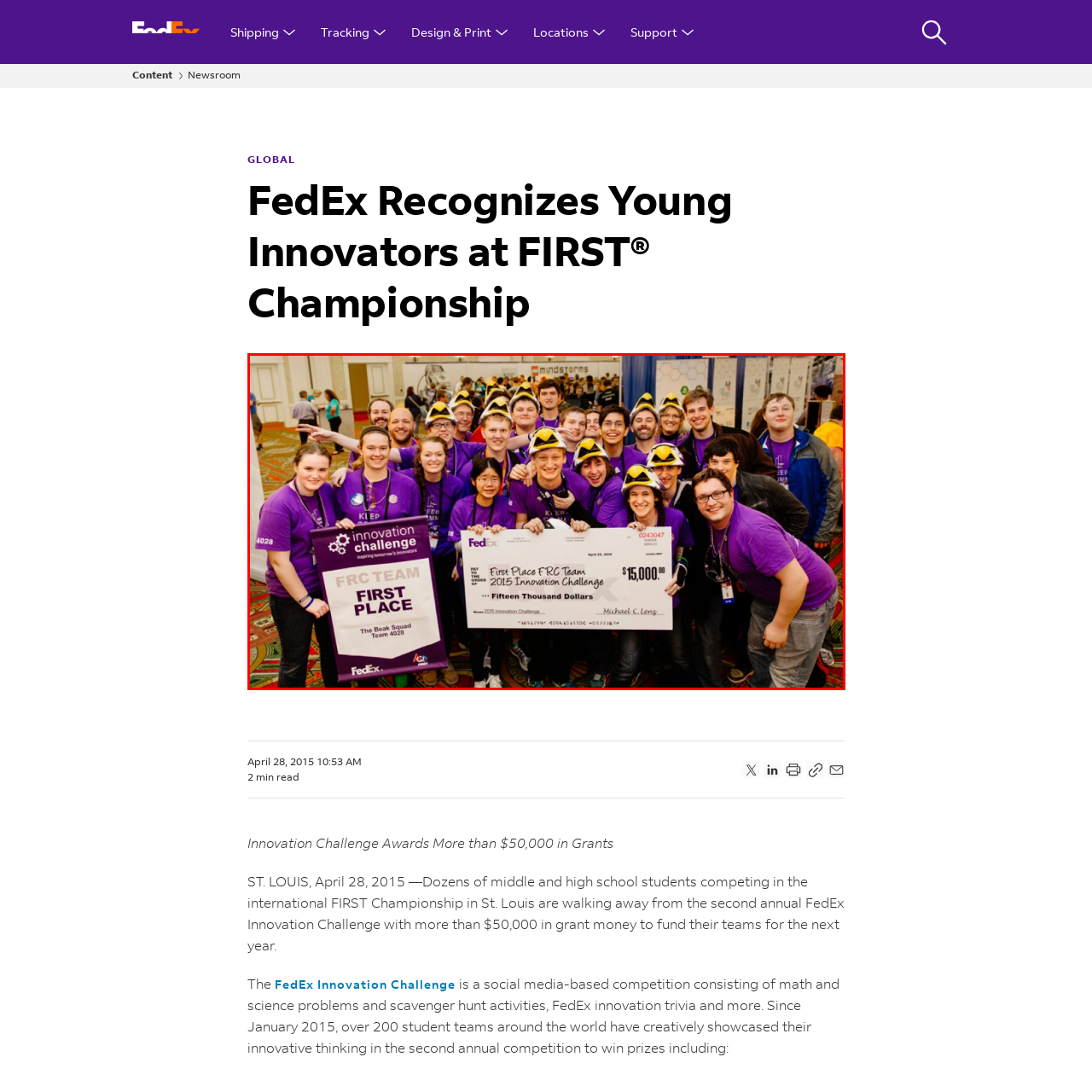Provide a comprehensive description of the image highlighted within the red bounding box.

The image captures a jubilant group of students celebrating their victory at the 2015 Innovation Challenge. Wearing matching purple T-shirts and yellow hats, the team, known as "The Beak Squad" (Team 4028), proudly holds a large check for $15,000, symbolizing their achievement as the First Place FRC Team in the competition. Surrounding the check are smiling faces filled with excitement and pride, reflecting their hard work and dedication. The background features an event hall buzzing with energy, showcasing the atmosphere of innovation and camaraderie typical of such competitions. The date on the check, April 28, 2015, marks a significant moment for these young innovators.